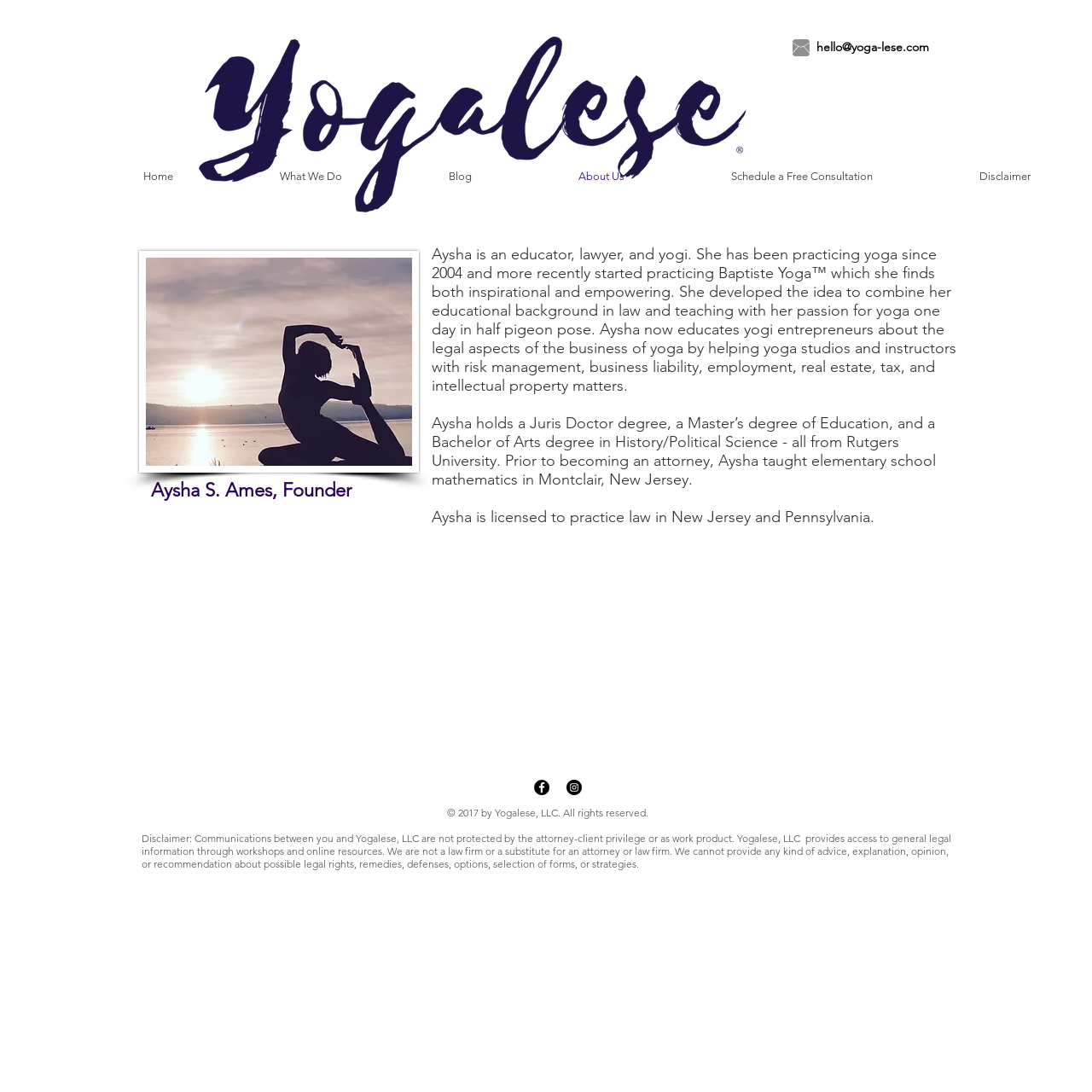What is the purpose of Yogalese, LLC?
Respond to the question with a single word or phrase according to the image.

Educating yogi entrepreneurs about legal aspects